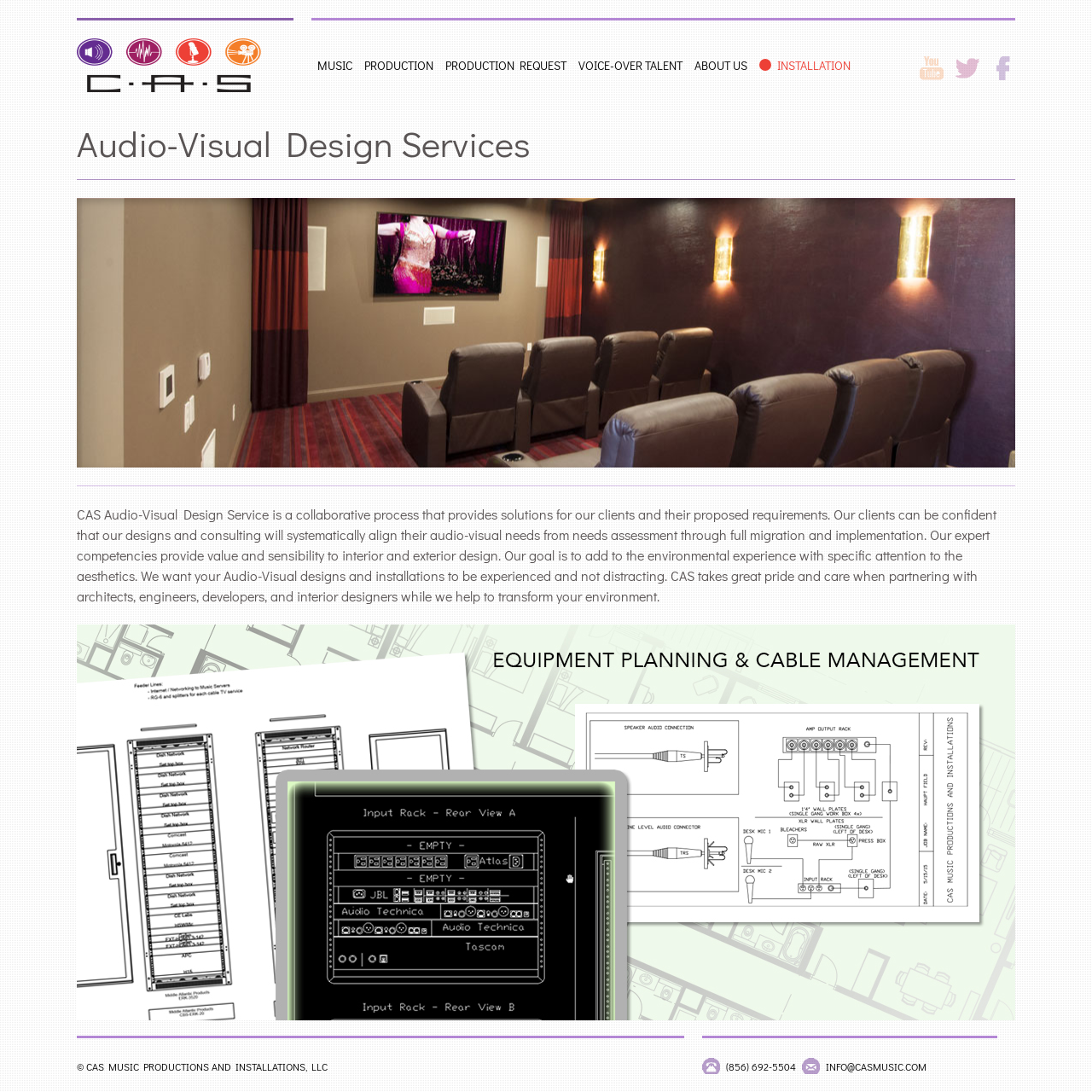What is the importance of cable management?
Look at the webpage screenshot and answer the question with a detailed explanation.

The importance of cable management is obtained from the text 'EQUIPMENT PLANNING & CABLE MANAGEMENT' and the following paragraph which explains the necessity of clean cable management in control rack system cabinets and racks.